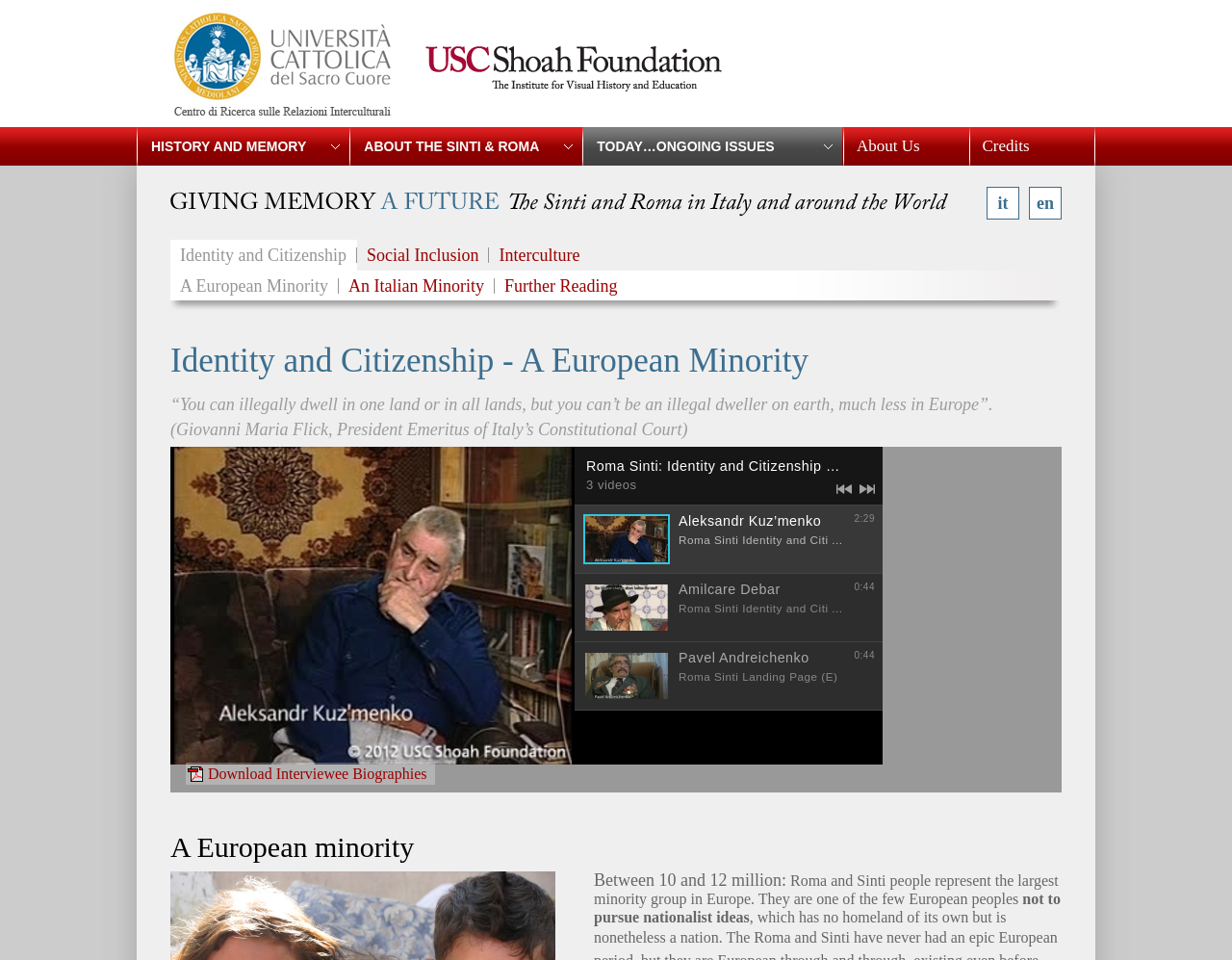Give a comprehensive overview of the webpage, including key elements.

The webpage is dedicated to the USC Shoah Foundation, an institute for visual history and education. At the top left, there is a logo of the foundation, which is an image with a link to the foundation's homepage. Next to it, there is another identical logo with a link to the same page. 

Below the logos, there are several links to different sections of the website, including "HISTORY AND MEMORY", "ABOUT THE SINTI & ROMA", "TODAY…ONGOING ISSUES", "About Us", and "Credits". These links are arranged horizontally across the page.

On the right side of the page, there is a large link "Giving Memory A Future" with an accompanying image. Below this link, there are two smaller links to switch the language of the website to Italian or English.

Further down the page, there are several links to subtopics related to identity and citizenship, including "A European Minority", "An Italian Minority", and "Further Reading". These links are arranged vertically in a column.

The main content of the page is a section titled "Identity and Citizenship - A European Minority". This section contains a quote from Giovanni Maria Flick, President Emeritus of Italy's Constitutional Court, and a table with three rows. The first row contains a text about interviewee biographies, with a link to download them. The second row is empty, and the third row contains three empty cells.

At the bottom of the page, there is a heading "A European minority" with no accompanying text.